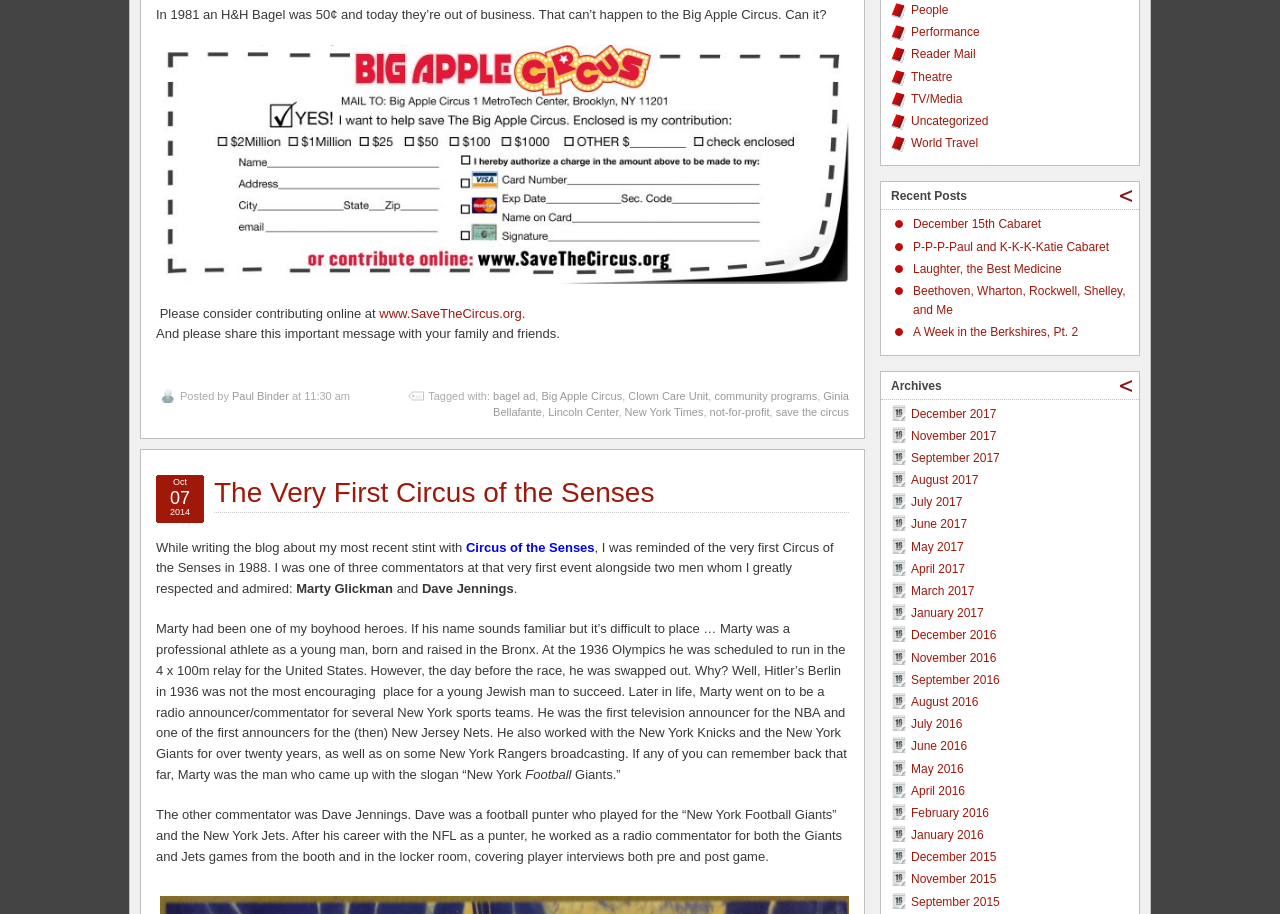Extract the bounding box coordinates for the HTML element that matches this description: "Performance". The coordinates should be four float numbers between 0 and 1, i.e., [left, top, right, bottom].

[0.712, 0.028, 0.765, 0.043]